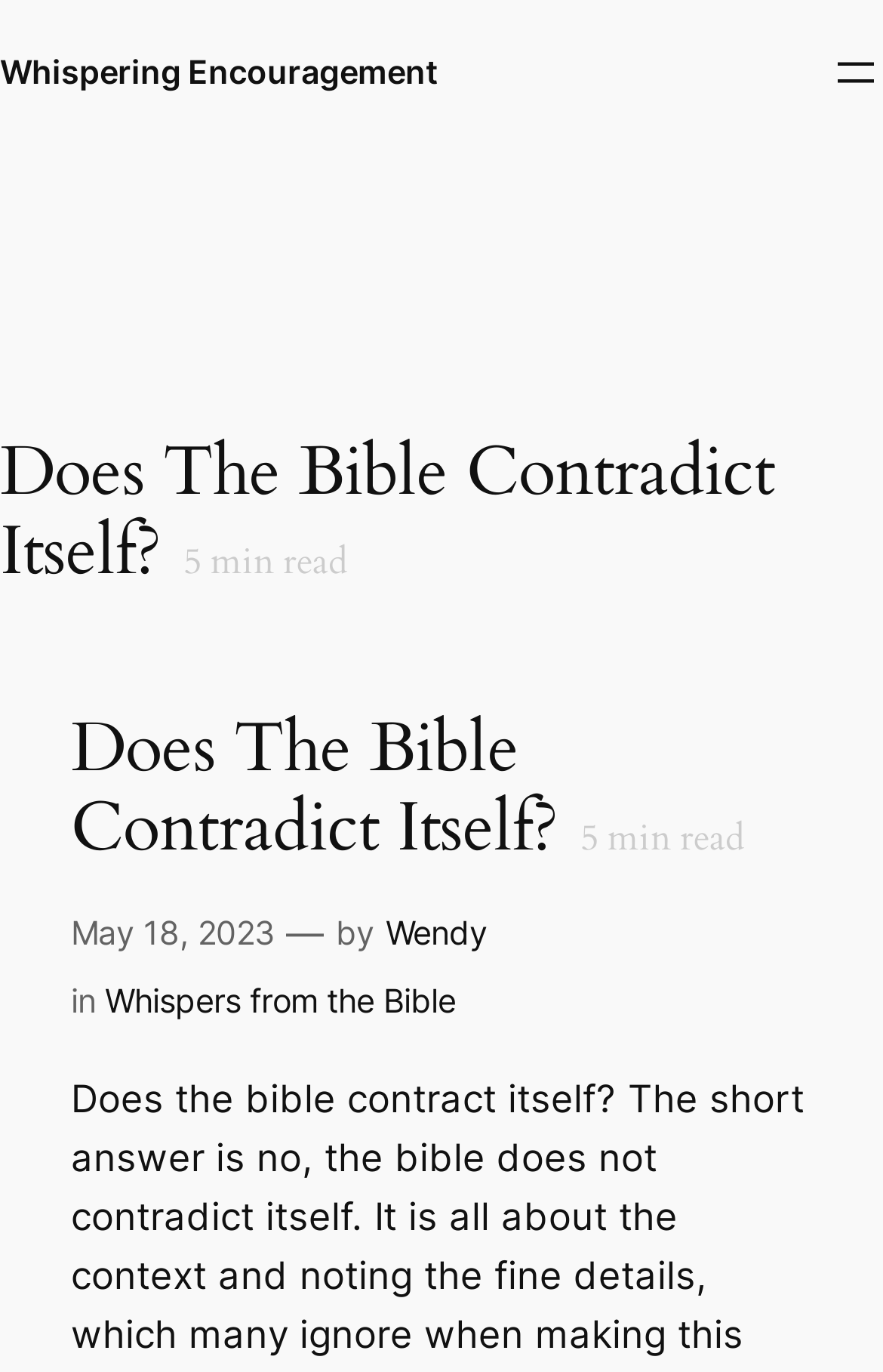From the details in the image, provide a thorough response to the question: What is the category of the article?

I found the category of the article by looking at the text following 'in', which is 'Whispers from the Bible', indicating that the article belongs to this category.